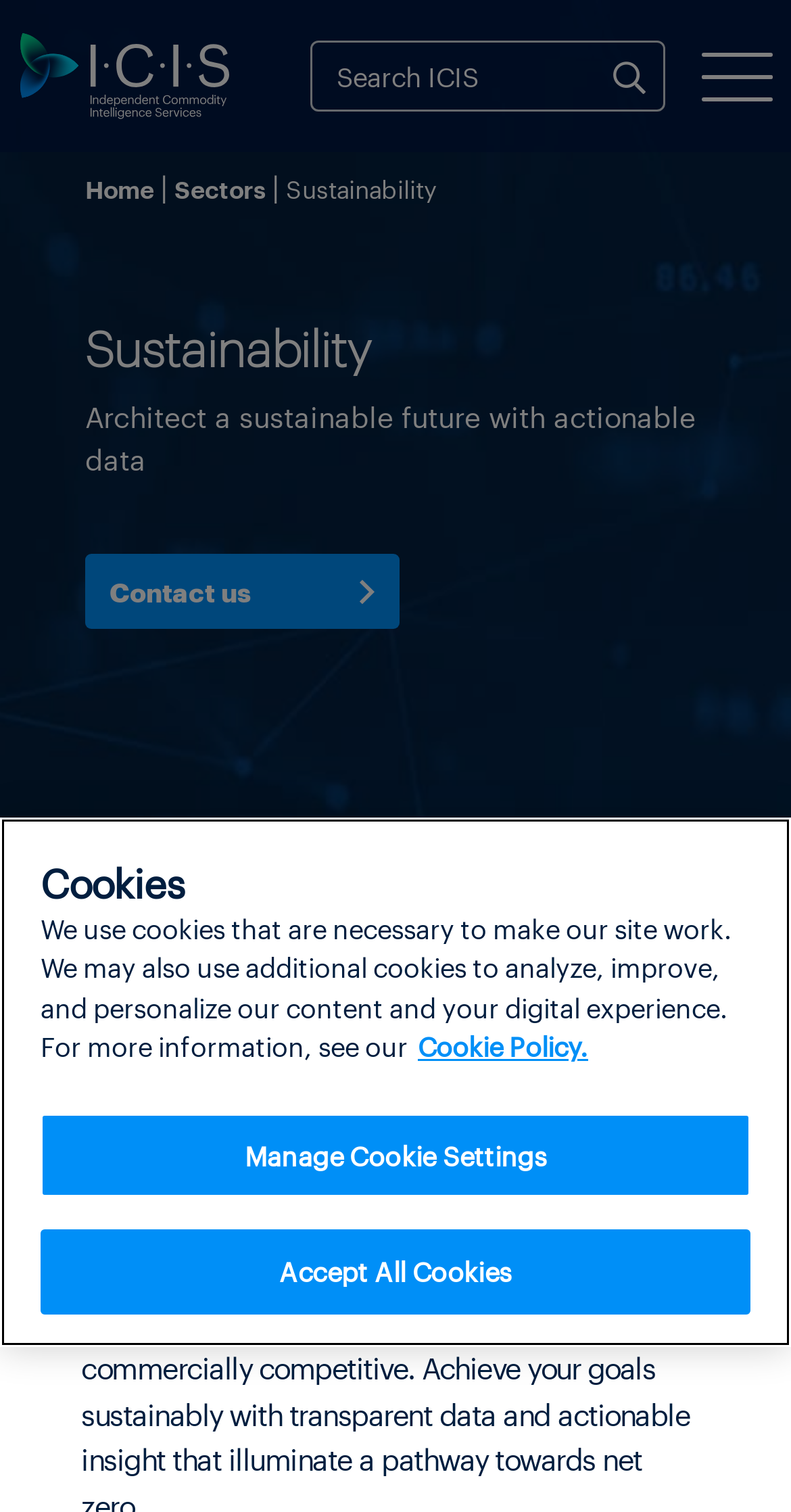What is the call to action in the main heading?
Using the visual information, answer the question in a single word or phrase.

Unlock the value of the green transition